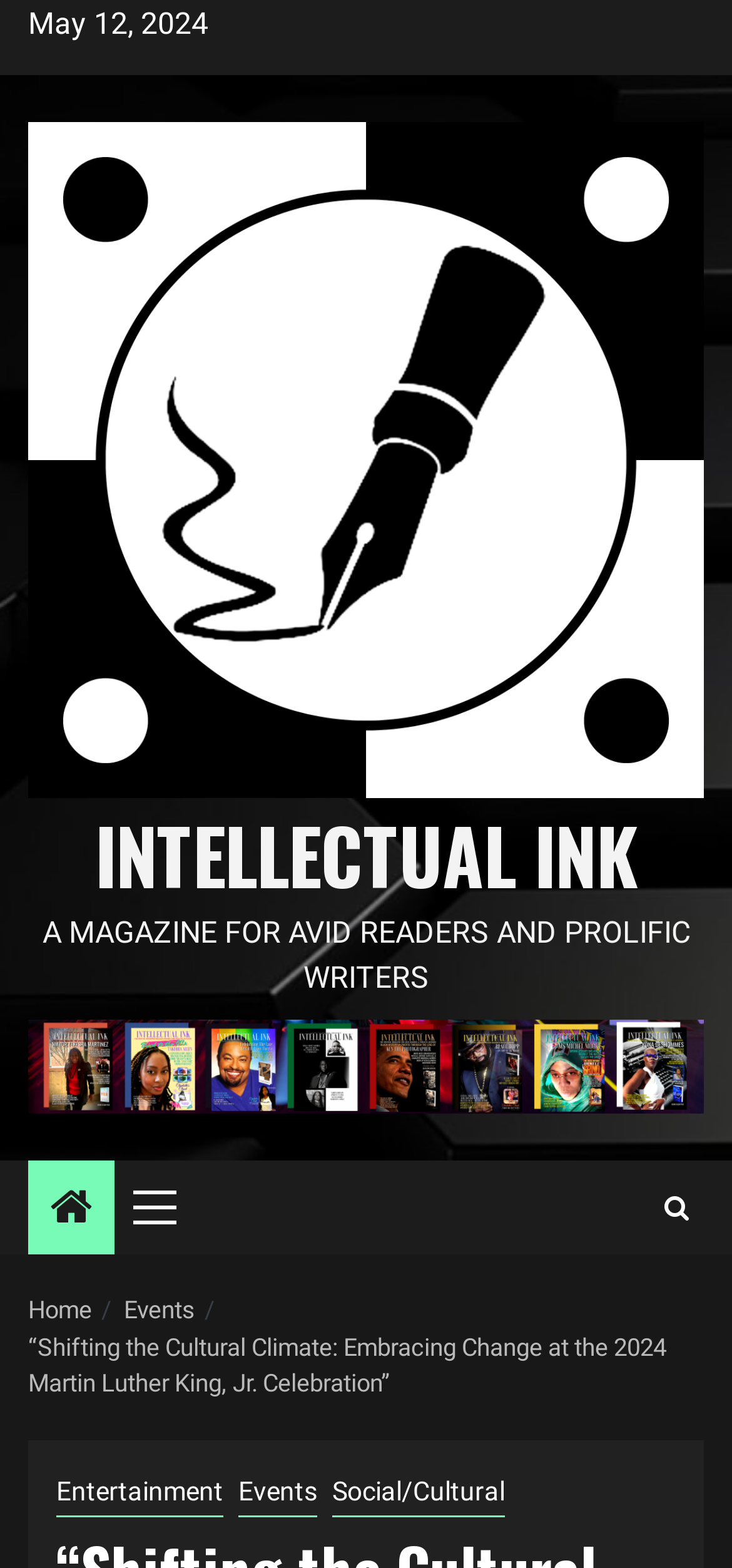Identify the bounding box for the described UI element: "parent_node: INTELLECTUAL INK".

[0.038, 0.281, 0.962, 0.303]